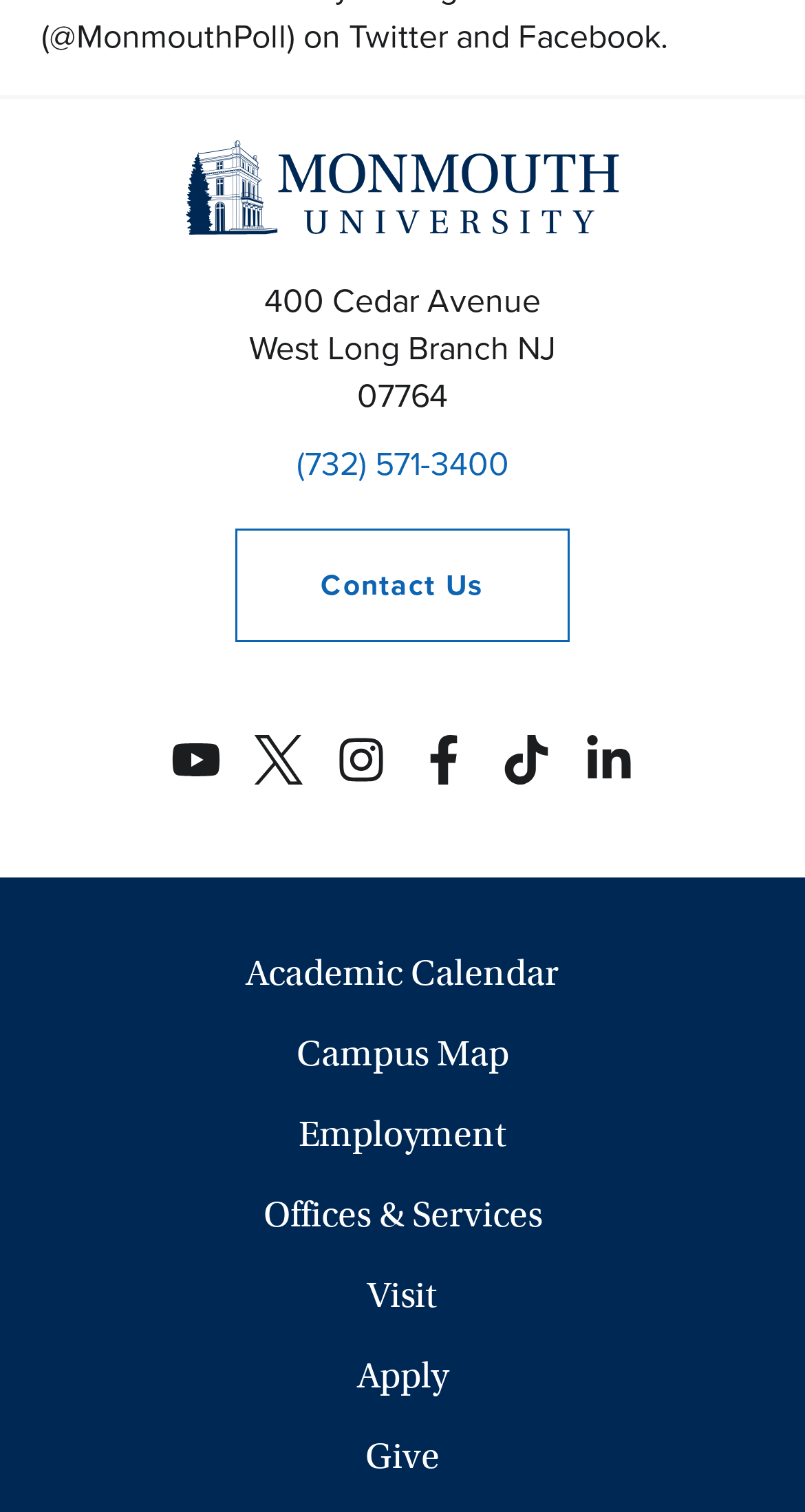What is the name of the university?
Use the image to answer the question with a single word or phrase.

Monmouth University